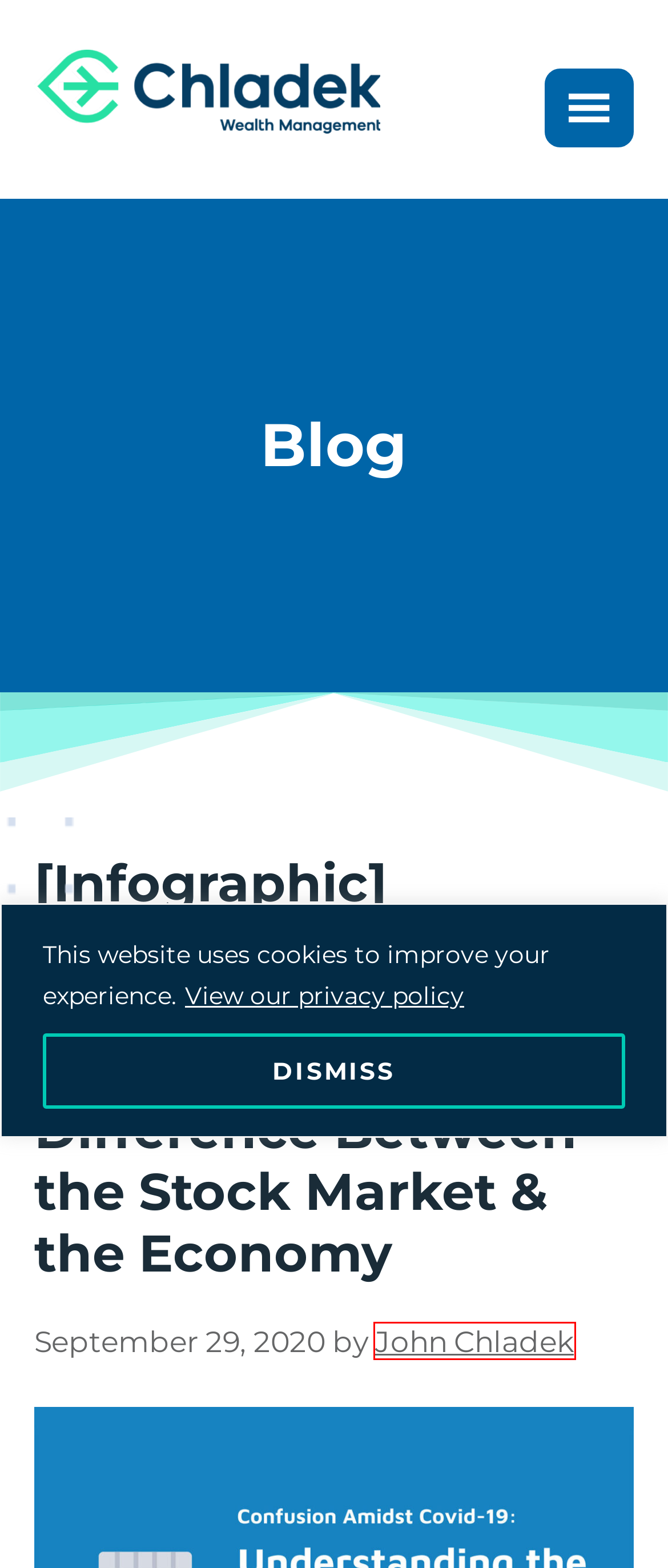Examine the screenshot of a webpage featuring a red bounding box and identify the best matching webpage description for the new page that results from clicking the element within the box. Here are the options:
A. John Chladek, Author at Chladek Wealth Management
B. Web Accessibility - Chladek Wealth Management
C. Trending Topics Archives - Chladek Wealth Management
D. Real Estate Archives - Chladek Wealth Management
E. Debt Reduction Archives - Chladek Wealth Management
F. John Chladek, CFP®, MBA - FeeOnlyNetwork.com
G. Home - Chladek Wealth Management
H. Retirement Archives - Chladek Wealth Management

A